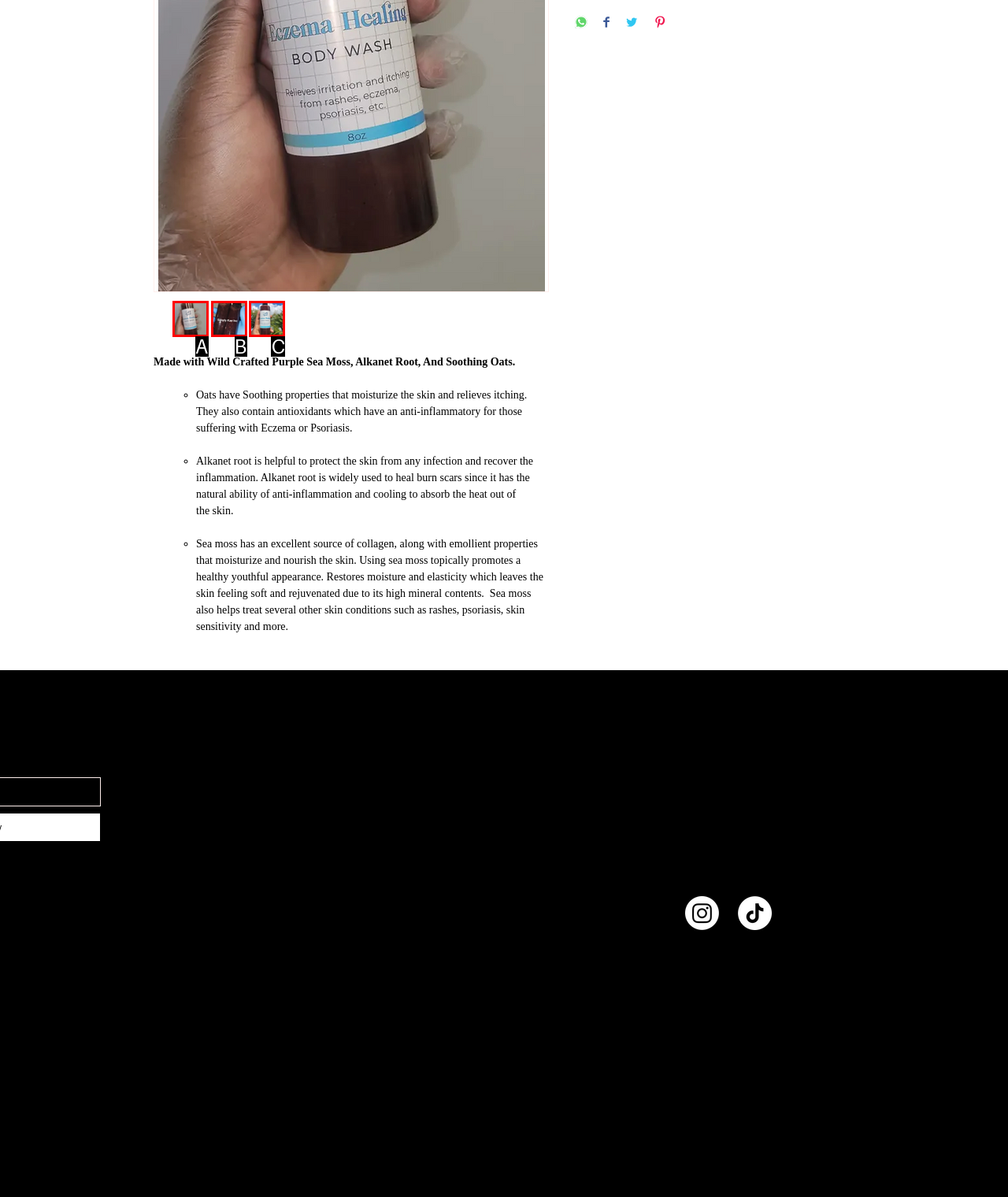Using the description: alt="Thumbnail: ECZEMA HEALING WASH", find the corresponding HTML element. Provide the letter of the matching option directly.

C